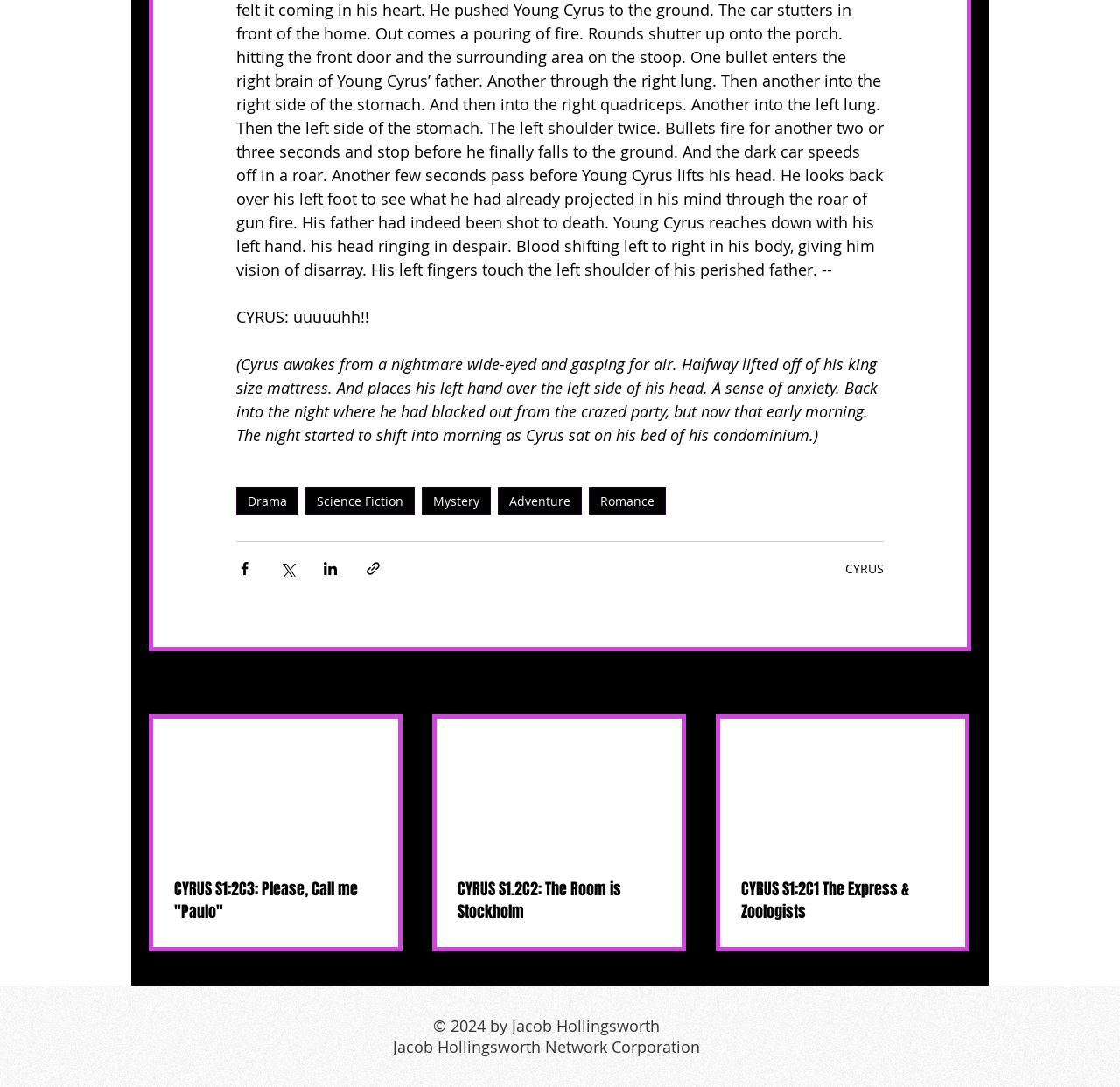Based on the provided description, "Expansion", find the bounding box of the corresponding UI element in the screenshot.

None